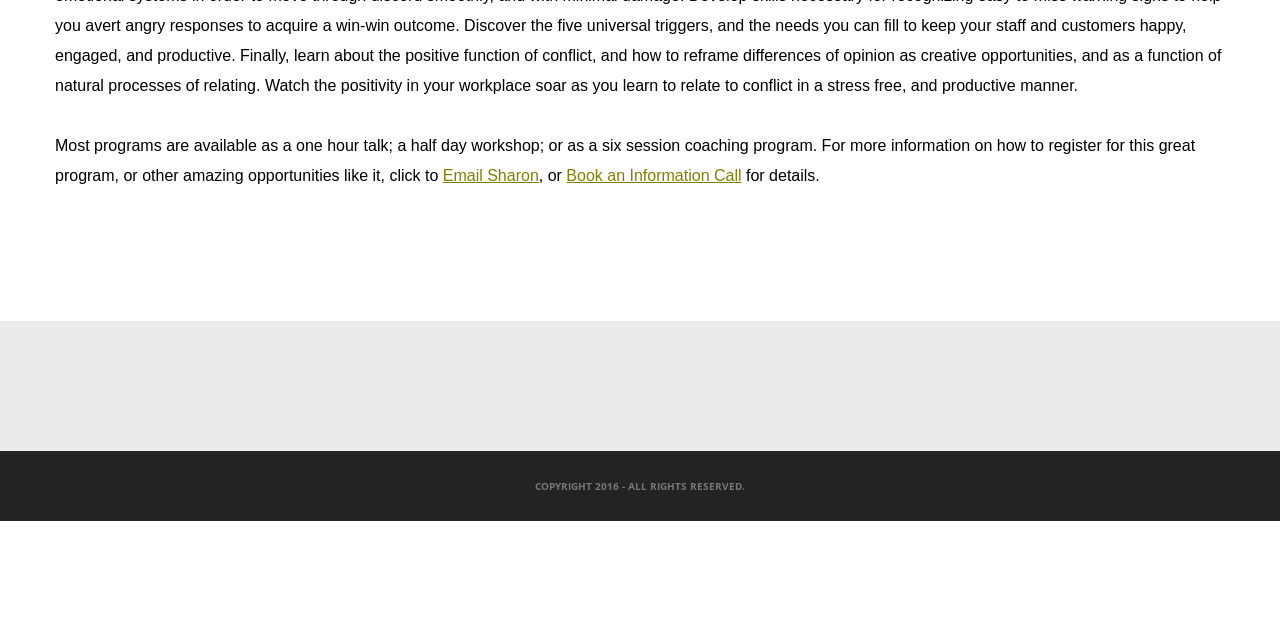Find the coordinates for the bounding box of the element with this description: "Book an Information Call".

[0.442, 0.261, 0.579, 0.288]